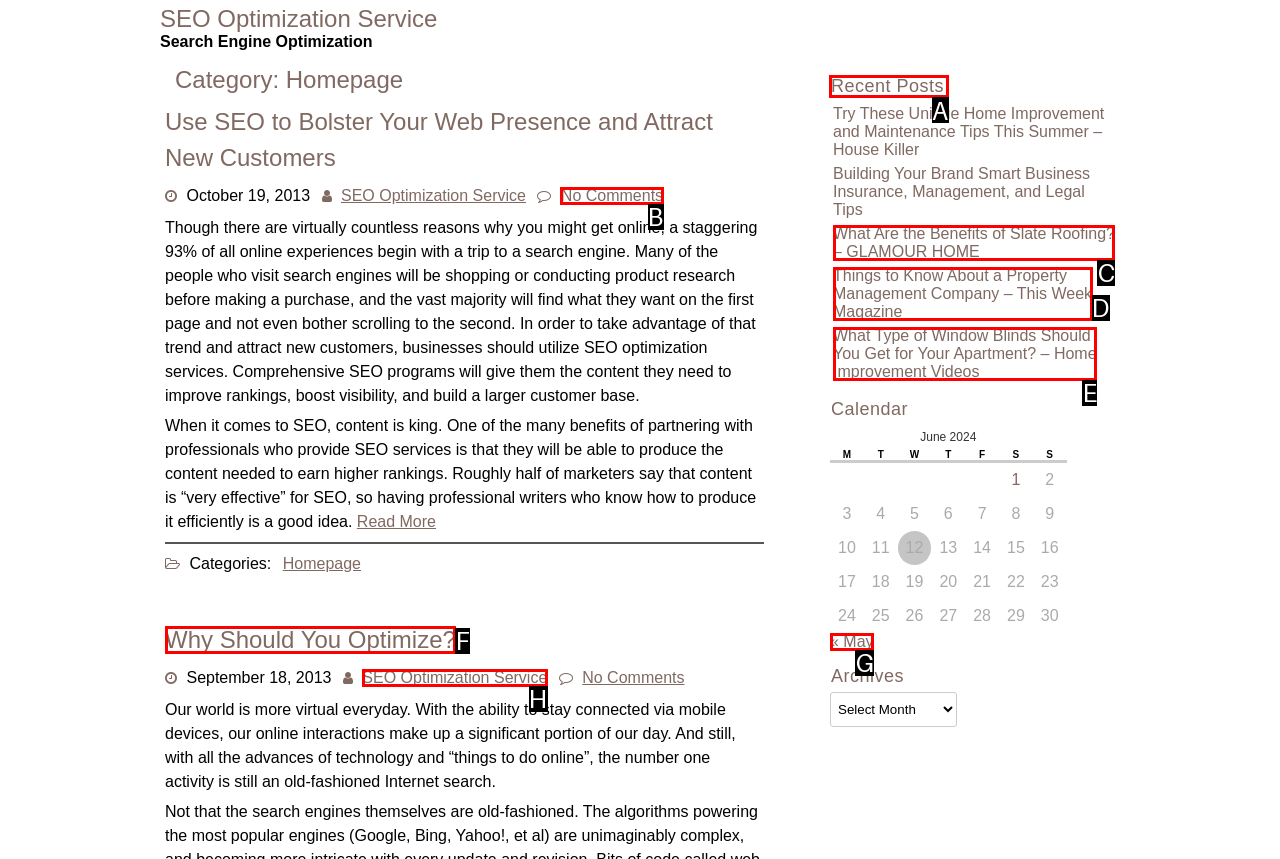Determine which UI element I need to click to achieve the following task: View the 'Recent Posts' Provide your answer as the letter of the selected option.

A